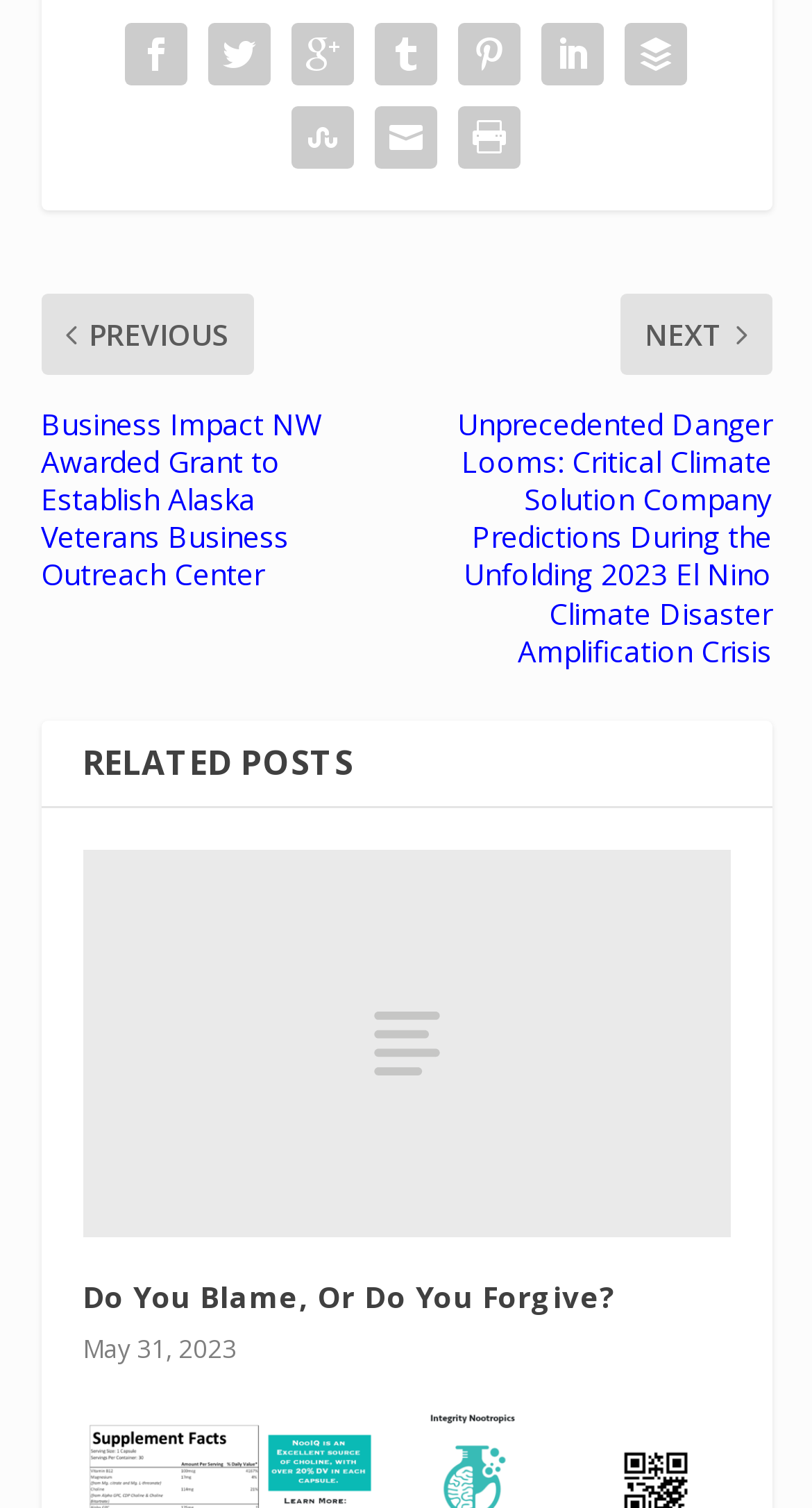Provide a brief response to the question below using a single word or phrase: 
What is the title of the first related post?

Do You Blame, Or Do You Forgive?